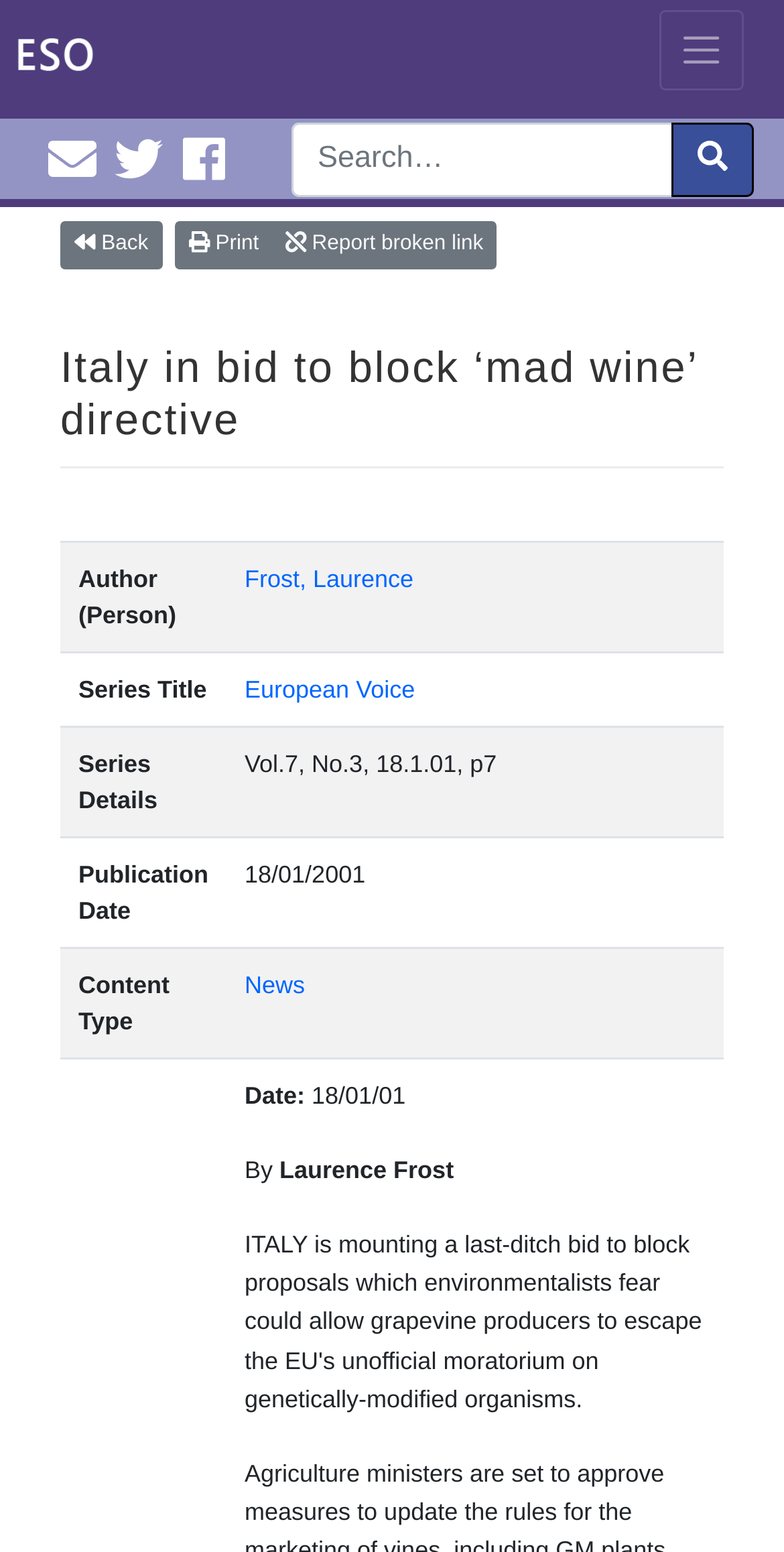Answer this question in one word or a short phrase: What is the series title of the article?

European Voice